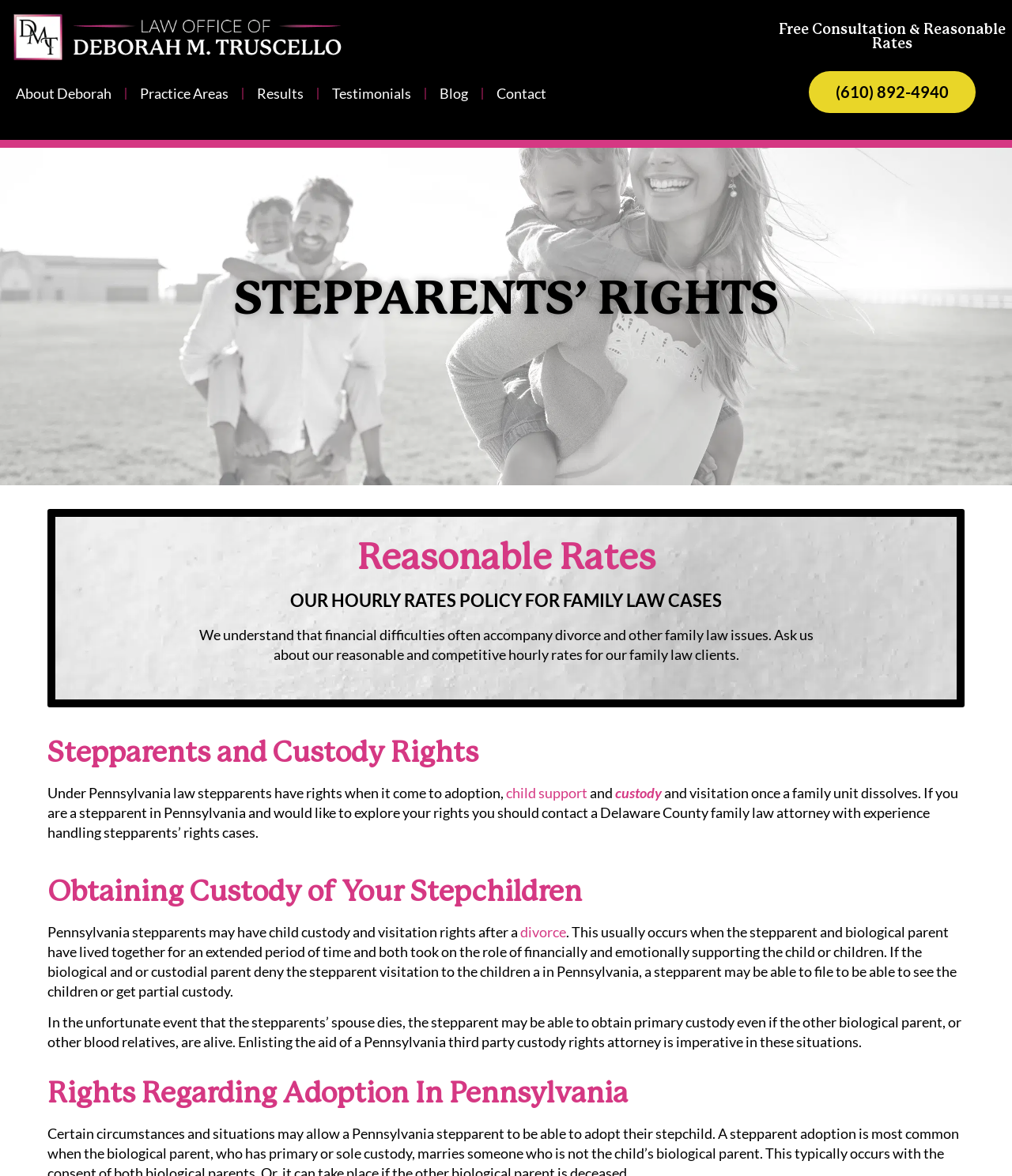Identify the bounding box coordinates of the part that should be clicked to carry out this instruction: "Learn about 'Rights Regarding Adoption In Pennsylvania'".

[0.047, 0.918, 0.953, 0.942]